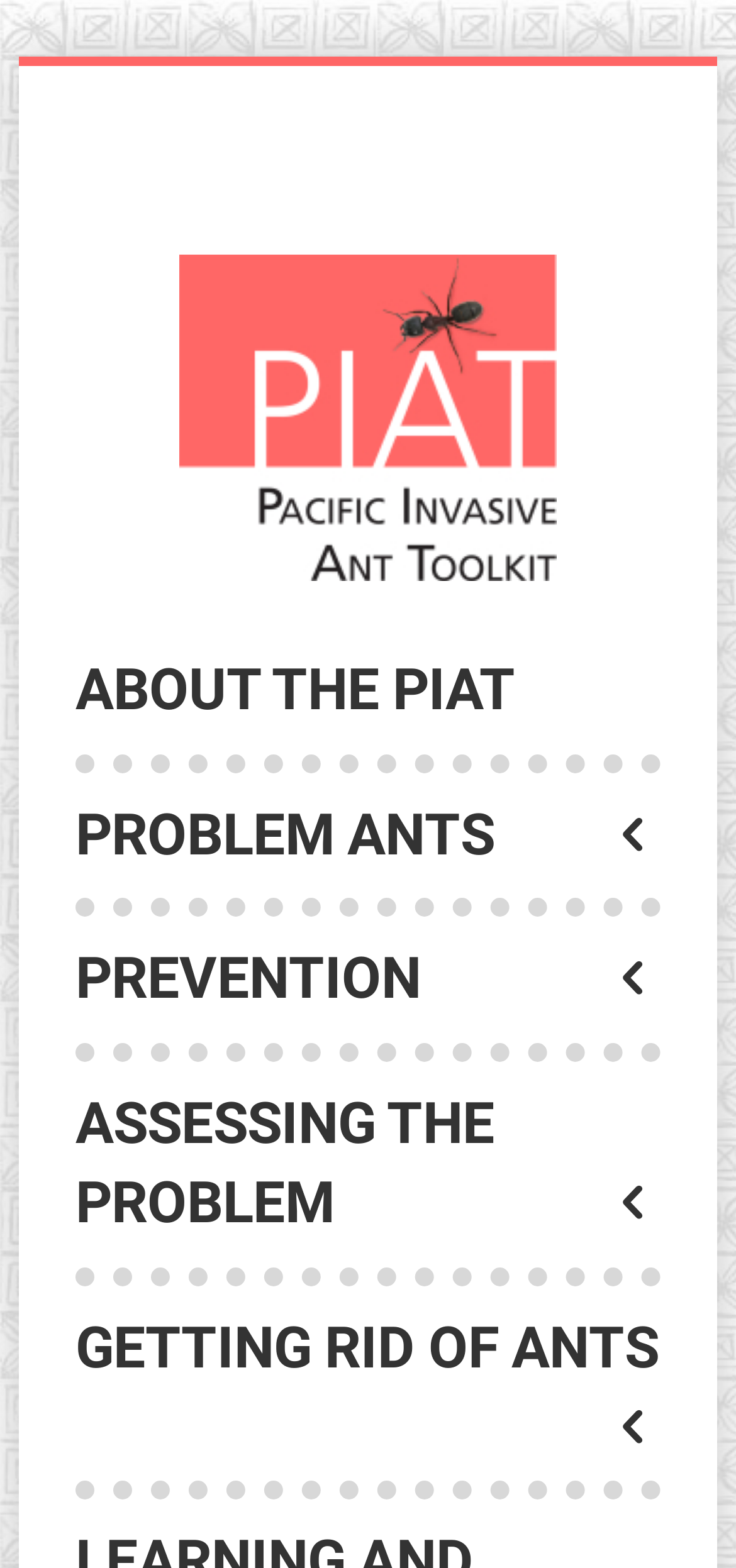What is the text of the first link?
Answer the question based on the image using a single word or a brief phrase.

Skip to navigation